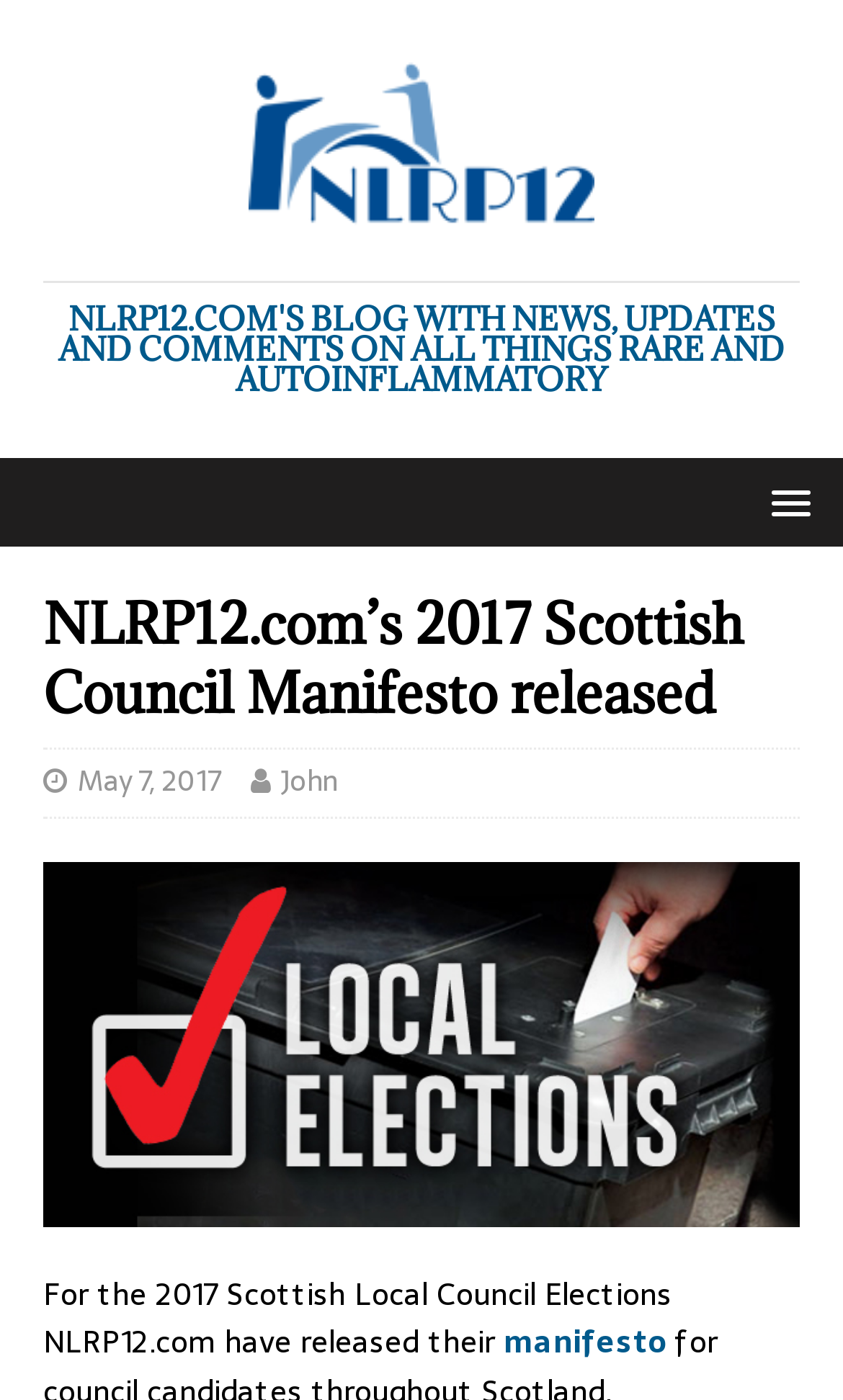Using the webpage screenshot and the element description May 7, 2017, determine the bounding box coordinates. Specify the coordinates in the format (top-left x, top-left y, bottom-right x, bottom-right y) with values ranging from 0 to 1.

[0.092, 0.541, 0.264, 0.574]